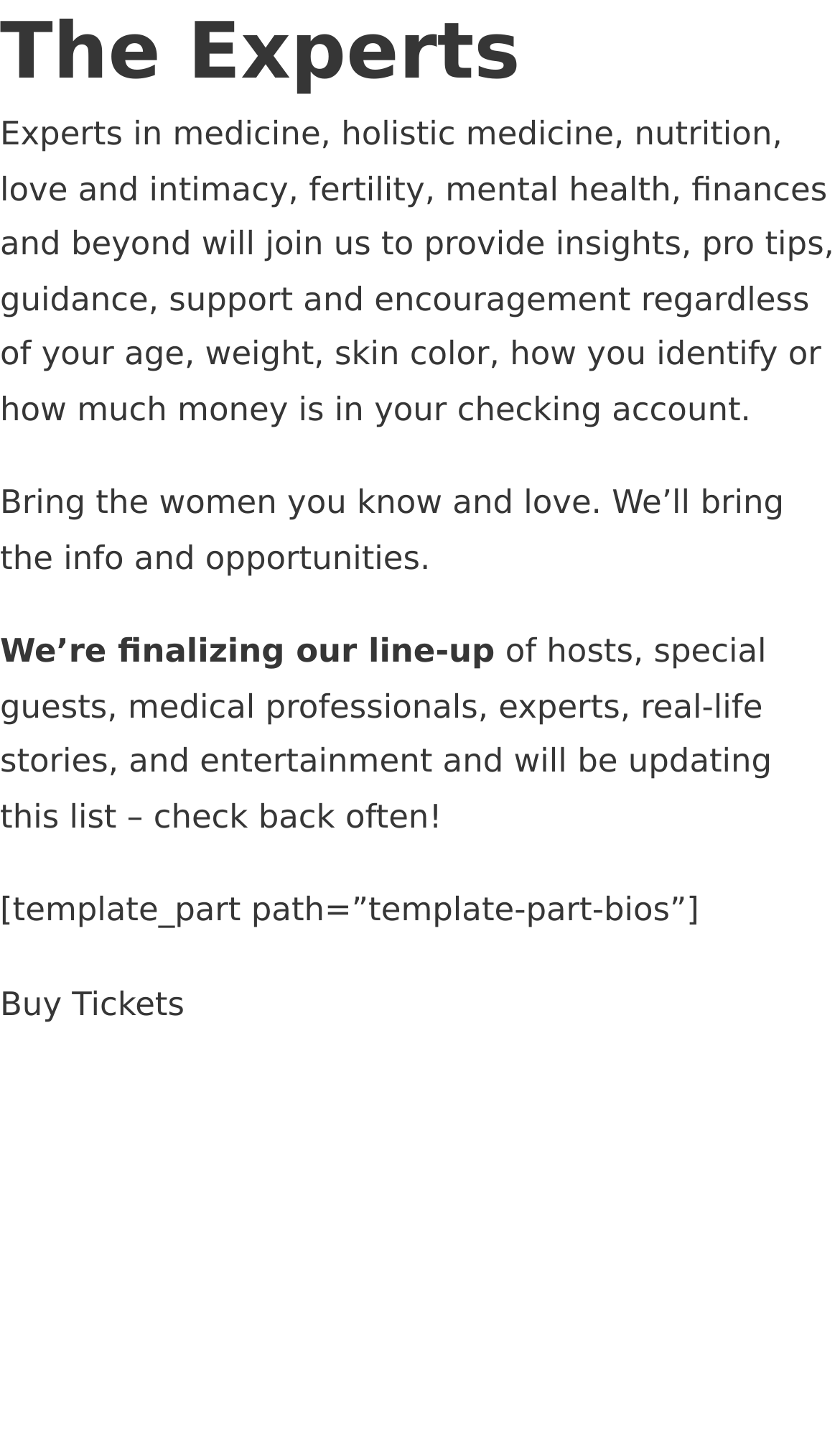What should visitors do to stay updated?
Carefully examine the image and provide a detailed answer to the question.

The webpage text mentions that the line-up is being finalized and will be updated, and advises visitors to 'check back often' to stay informed about the latest developments.